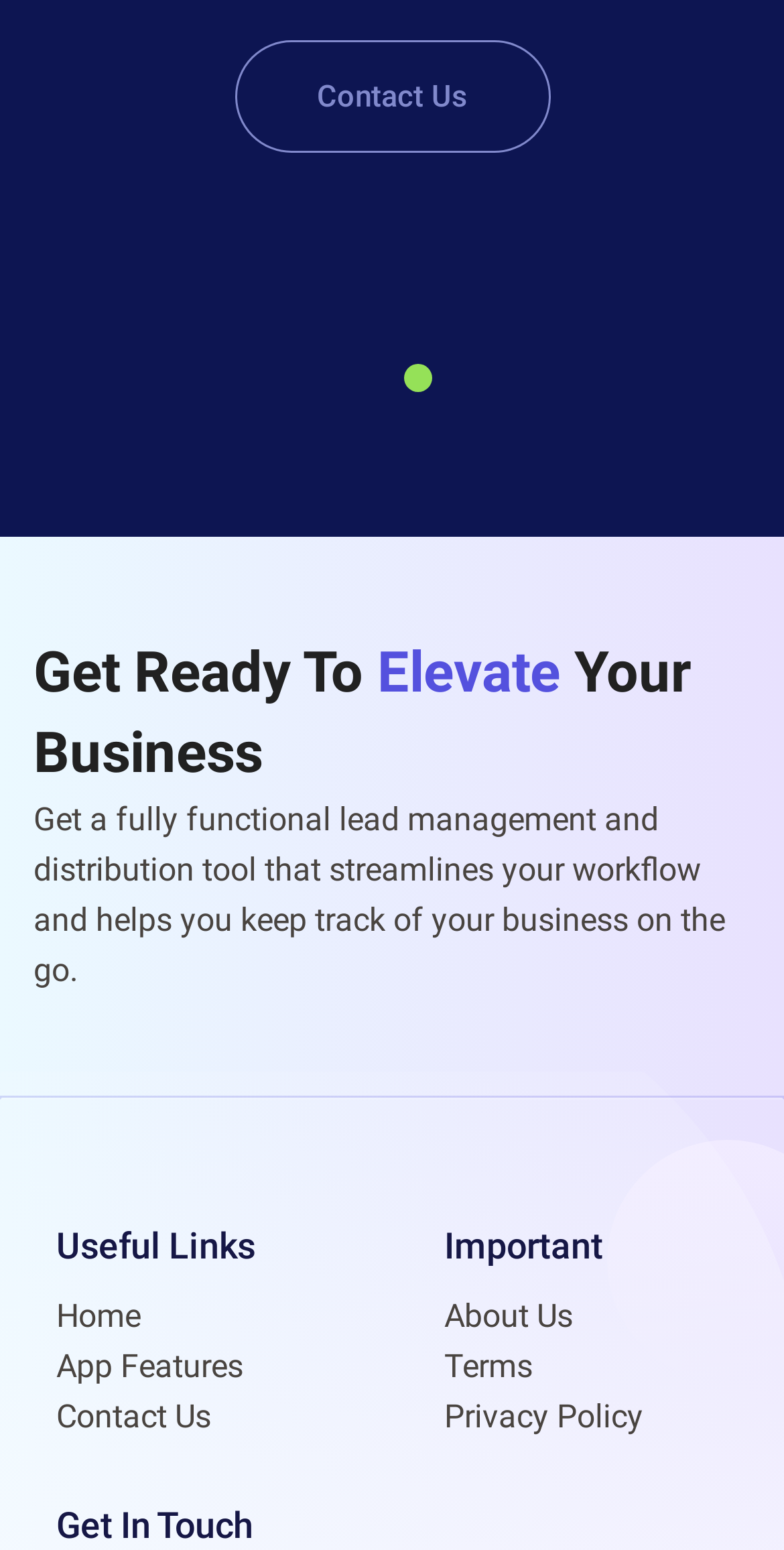Please find the bounding box for the UI element described by: "Terms".

[0.566, 0.869, 0.679, 0.894]